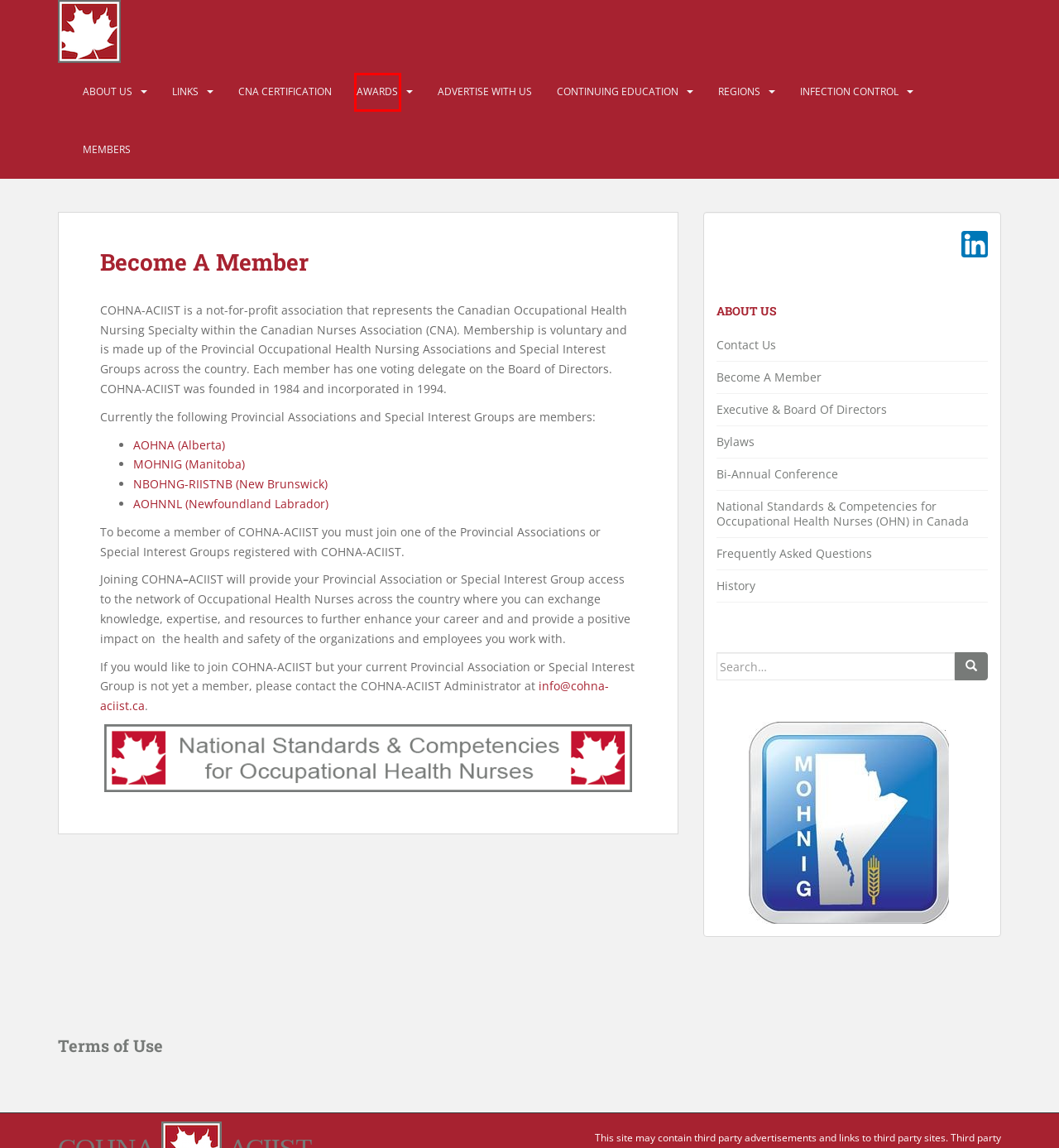A screenshot of a webpage is provided, featuring a red bounding box around a specific UI element. Identify the webpage description that most accurately reflects the new webpage after interacting with the selected element. Here are the candidates:
A. Contact Us – COHNA–ACIIST
B. History – COHNA–ACIIST
C. Infection Control – COHNA–ACIIST
D. Bylaws – COHNA–ACIIST
E. Become a Member | MOHNIG
F. Awards – COHNA–ACIIST
G. Advertise with Us – COHNA–ACIIST
H. Continuing Education – COHNA–ACIIST

F